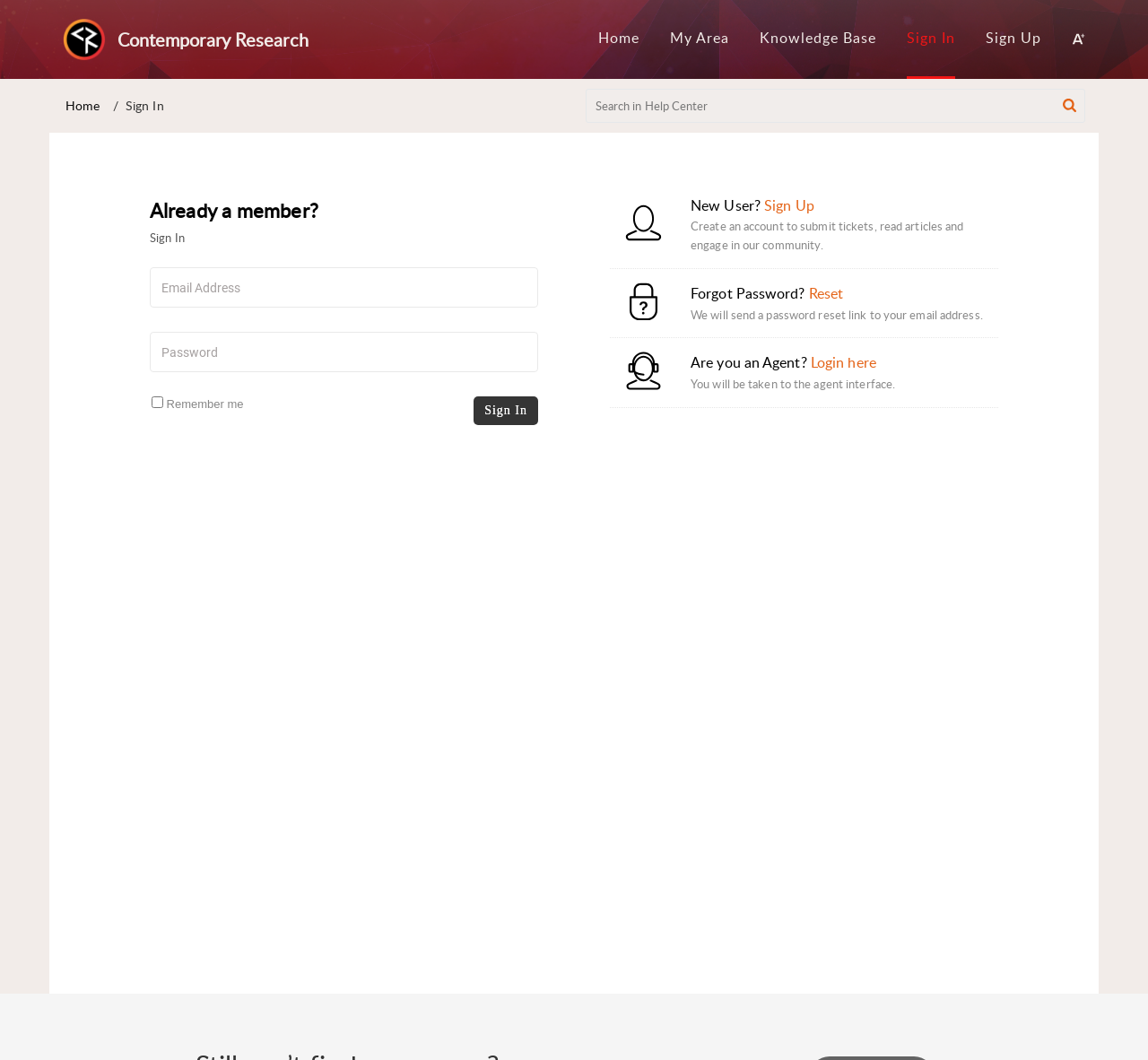Identify the bounding box for the described UI element. Provide the coordinates in (top-left x, top-left y, bottom-right x, bottom-right y) format with values ranging from 0 to 1: My Area

[0.584, 0.026, 0.635, 0.045]